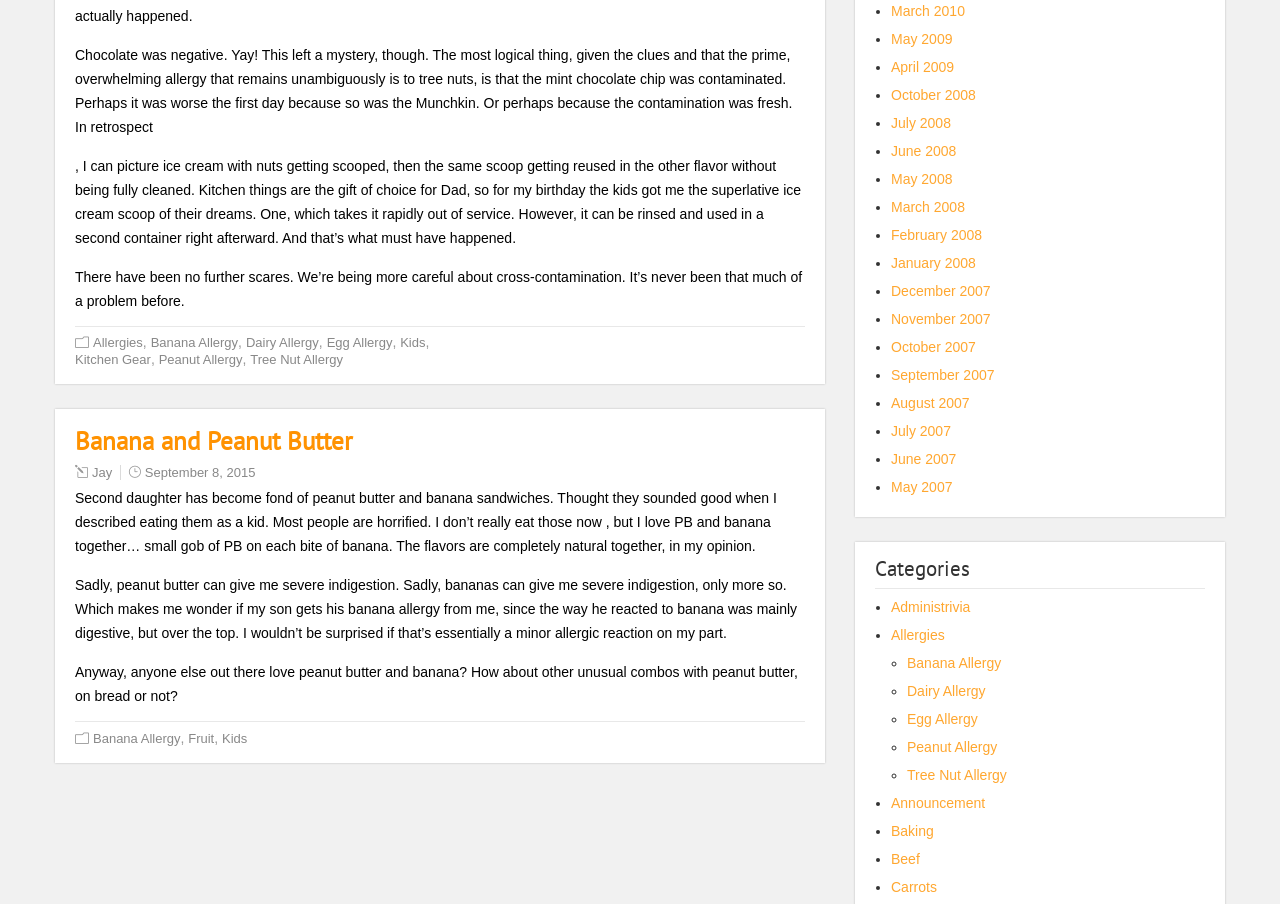Determine the bounding box coordinates for the clickable element required to fulfill the instruction: "Explore the category 'Administrivia'". Provide the coordinates as four float numbers between 0 and 1, i.e., [left, top, right, bottom].

[0.696, 0.663, 0.758, 0.68]